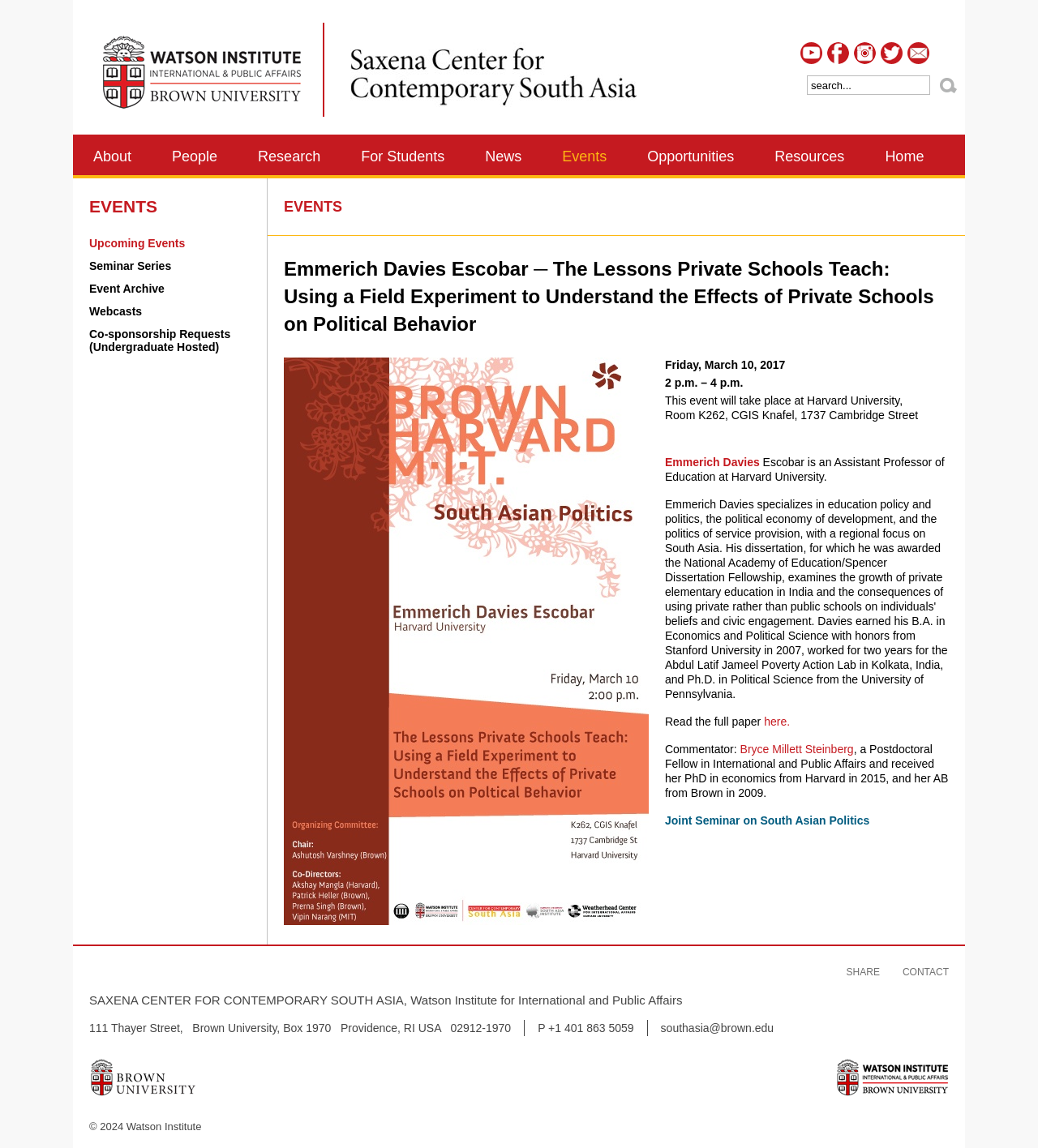Describe in detail what you see on the webpage.

The webpage is about the Center for Contemporary South Asia, which facilitates the study of South Asia from a multidisciplinary perspective. The center is based at the Watson Institute for International and Public Affairs at Brown University.

At the top of the page, there are two logos, one for the Watson Institute for International and Public Affairs and another for the Center for Contemporary South Asia. Below these logos, there is a search bar with a "Go" button.

The main navigation menu is located below the search bar, with links to "About", "People", "Research", "For Students", "News", "Events", "Opportunities", "Resources", and "Home".

The main content of the page is about an event titled "Emmerich Davies Escobar ─ The Lessons Private Schools Teach: Using a Field Experiment to Understand the Effects of Private Schools on Political Behavior". The event details include the date, time, location, and a brief description of the event. There is also information about the speaker, Emmerich Davies Escobar, and the commentator, Bryce Millett Steinberg.

Below the event details, there are links to related events, including "Upcoming Events", "Seminar Series", "Event Archive", and "Webcasts".

At the bottom of the page, there is a footer section with links to "SHARE" and "CONTACT", as well as information about the Saxena Center for Contemporary South Asia, including its address, phone number, and email.

There are also several images on the page, including the logos of the Watson Institute and the Center for Contemporary South Asia, as well as an image of Brown University.